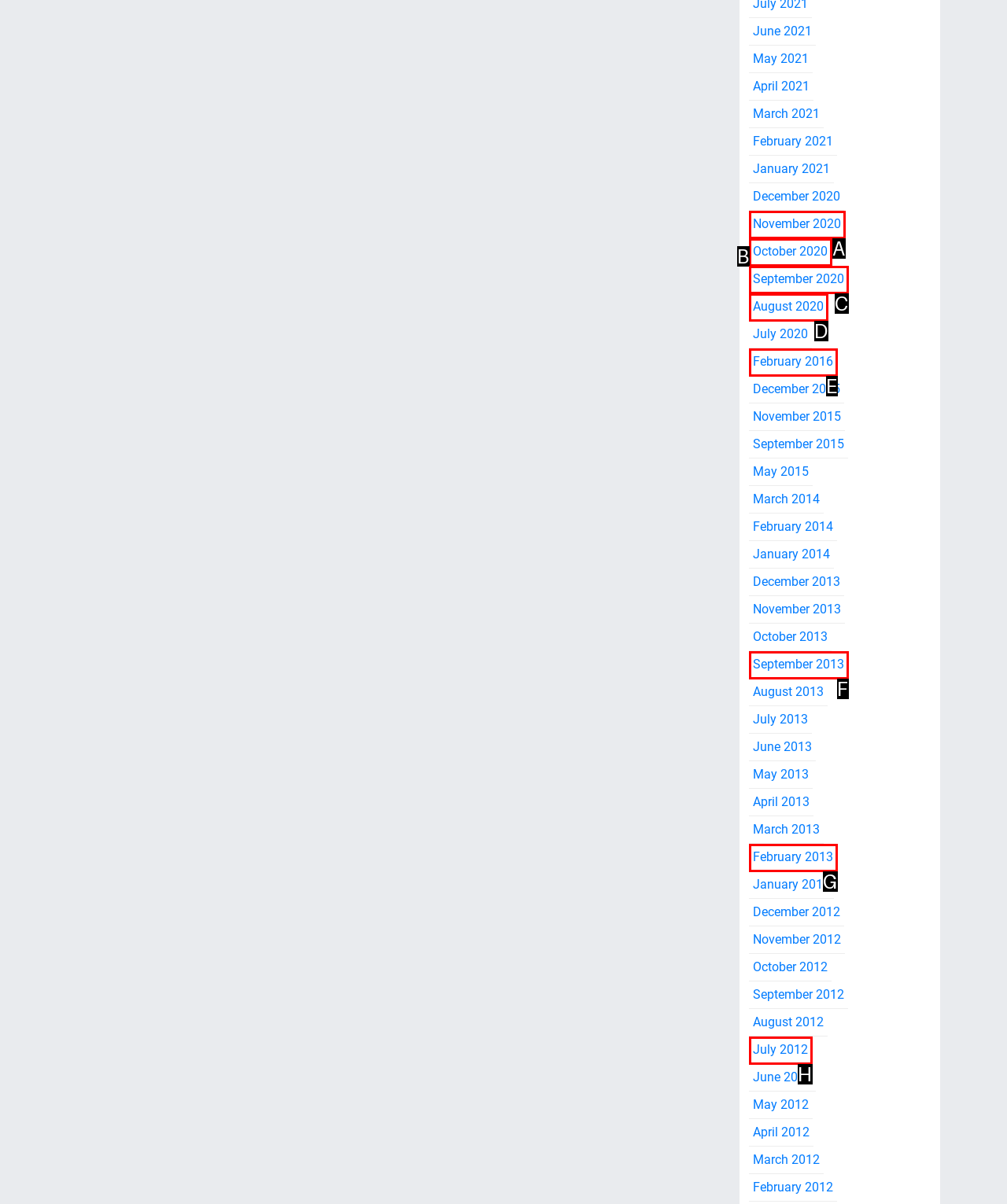Tell me which one HTML element best matches the description: October 2020
Answer with the option's letter from the given choices directly.

B